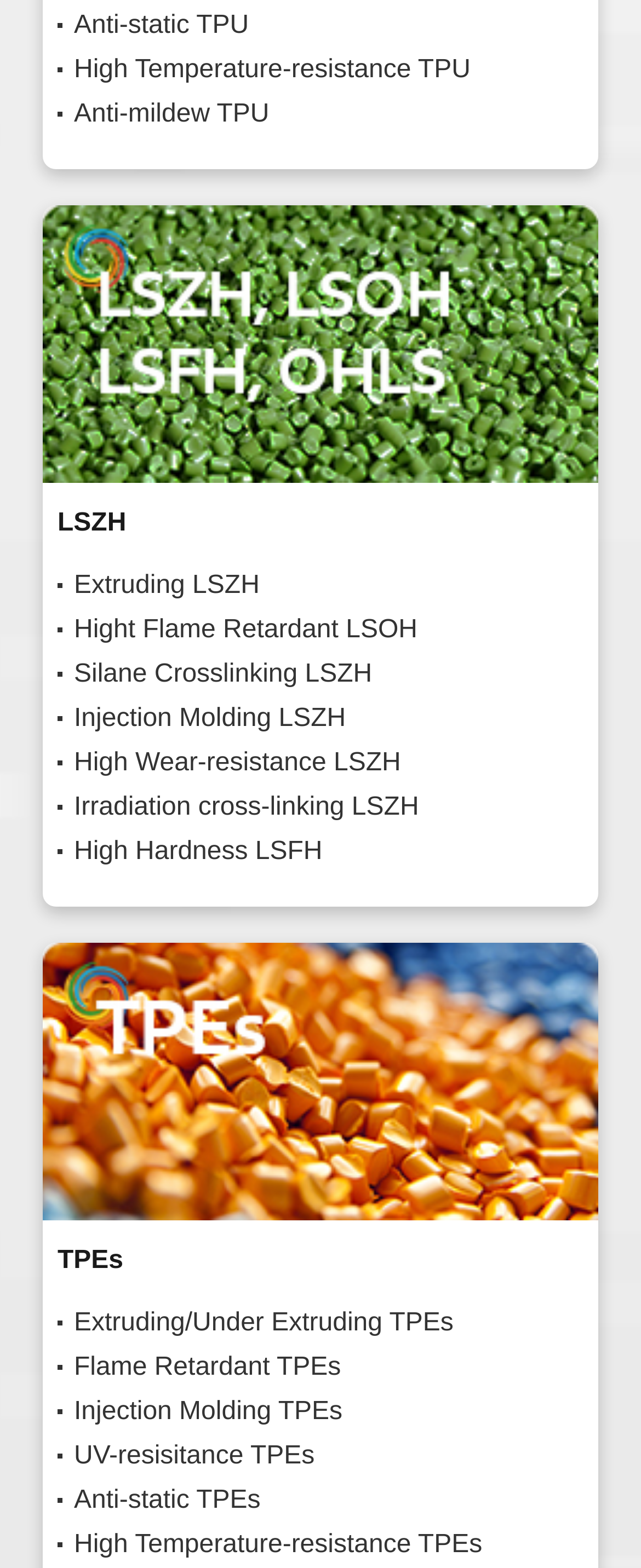Please specify the bounding box coordinates of the clickable region necessary for completing the following instruction: "Click the Search Submit button". The coordinates must consist of four float numbers between 0 and 1, i.e., [left, top, right, bottom].

None